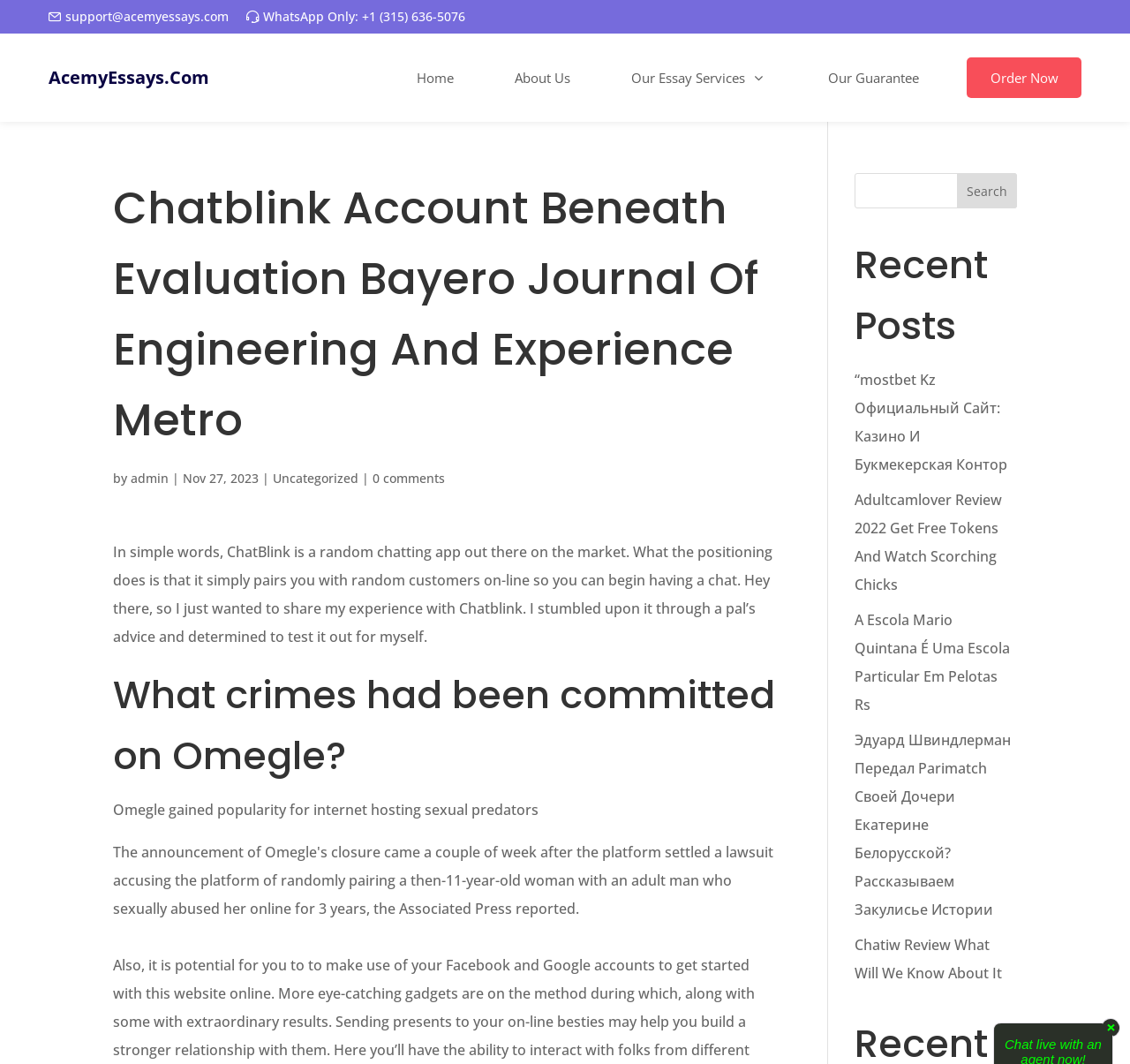Provide a brief response to the question using a single word or phrase: 
What is the topic of the article?

ChatBlink